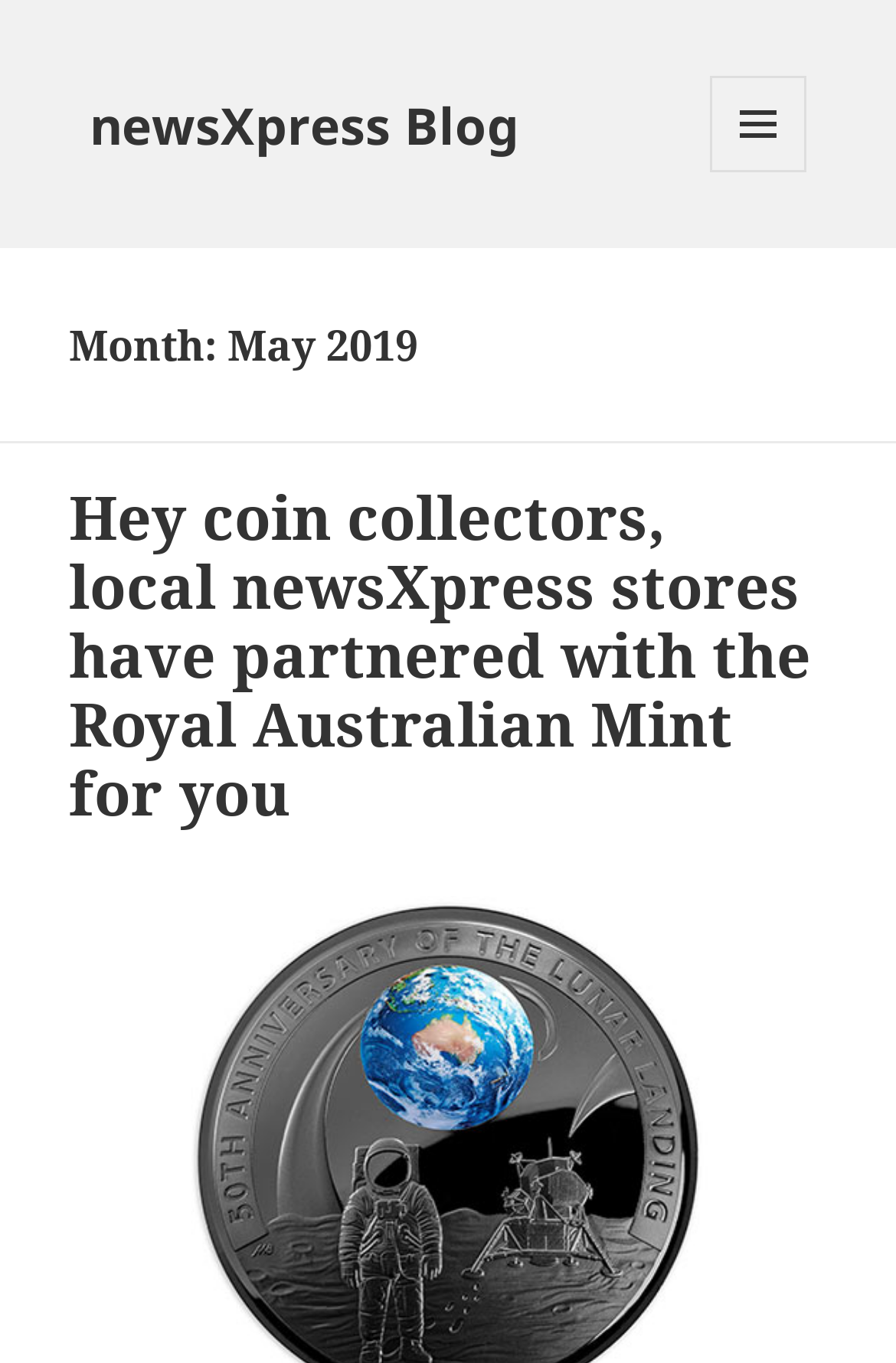Please find the bounding box for the following UI element description. Provide the coordinates in (top-left x, top-left y, bottom-right x, bottom-right y) format, with values between 0 and 1: Menu and widgets

[0.792, 0.056, 0.9, 0.126]